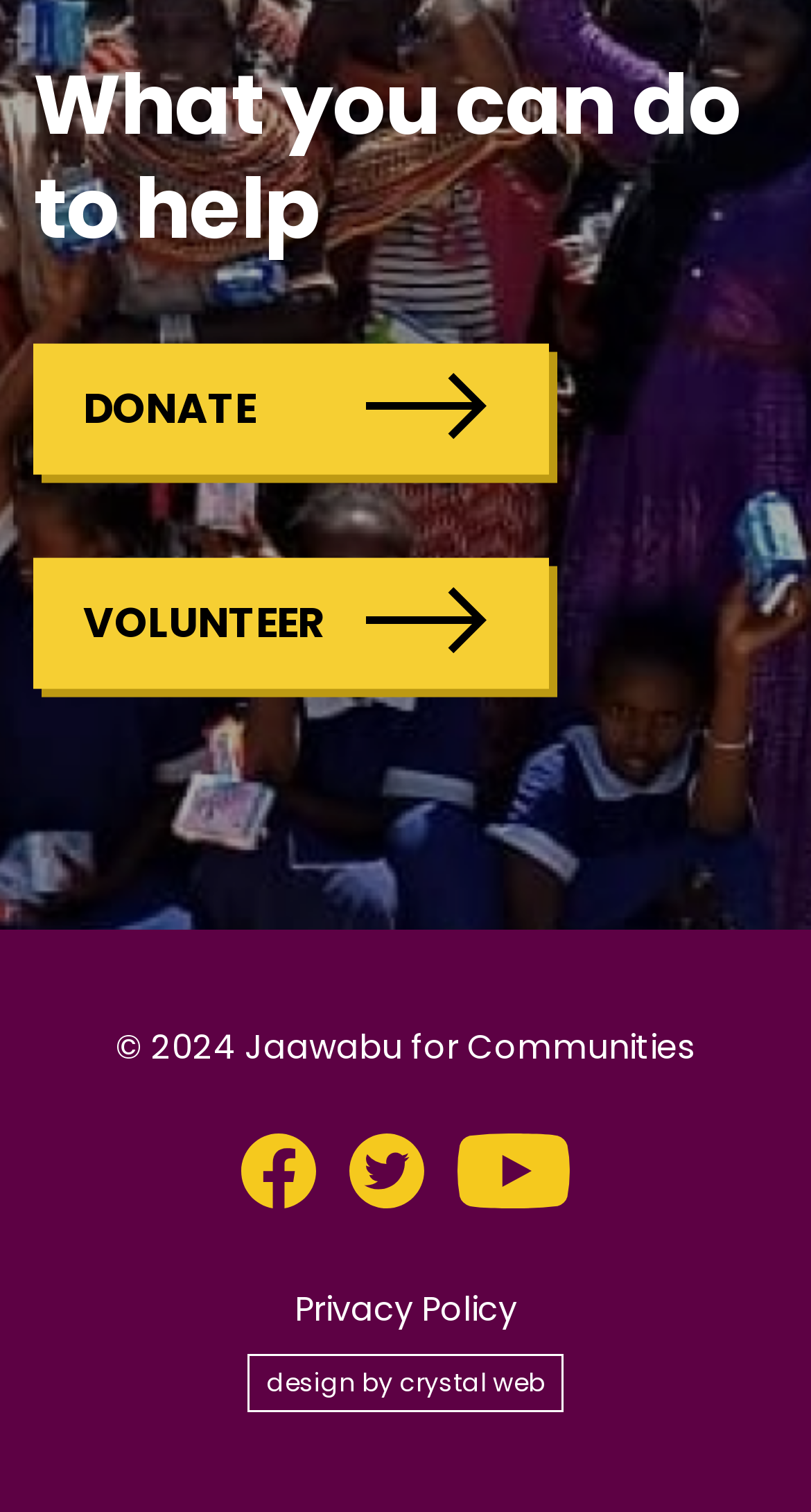What is the copyright year? Refer to the image and provide a one-word or short phrase answer.

2024